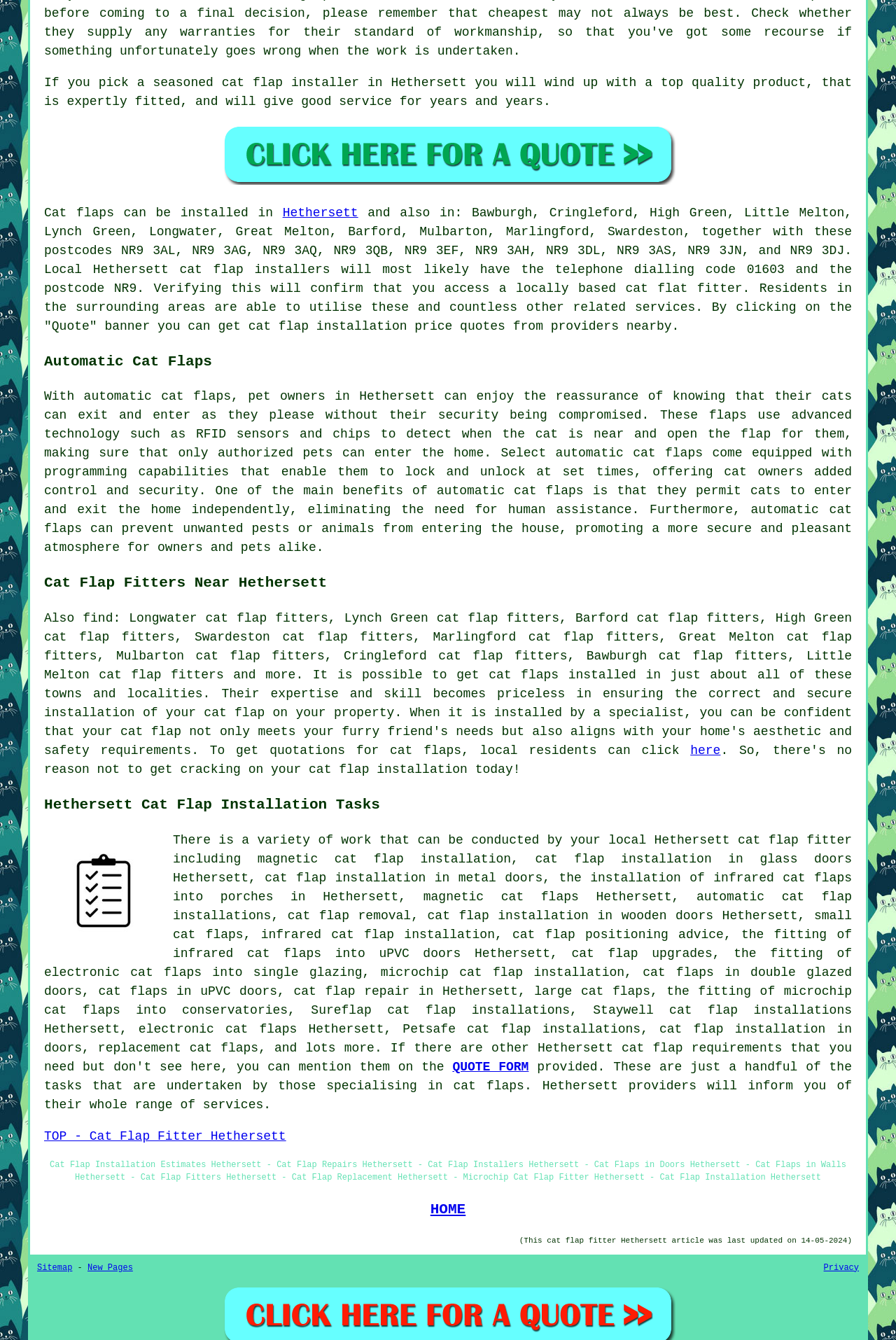Give a concise answer using one word or a phrase to the following question:
What is the benefit of automatic cat flaps?

Security and convenience